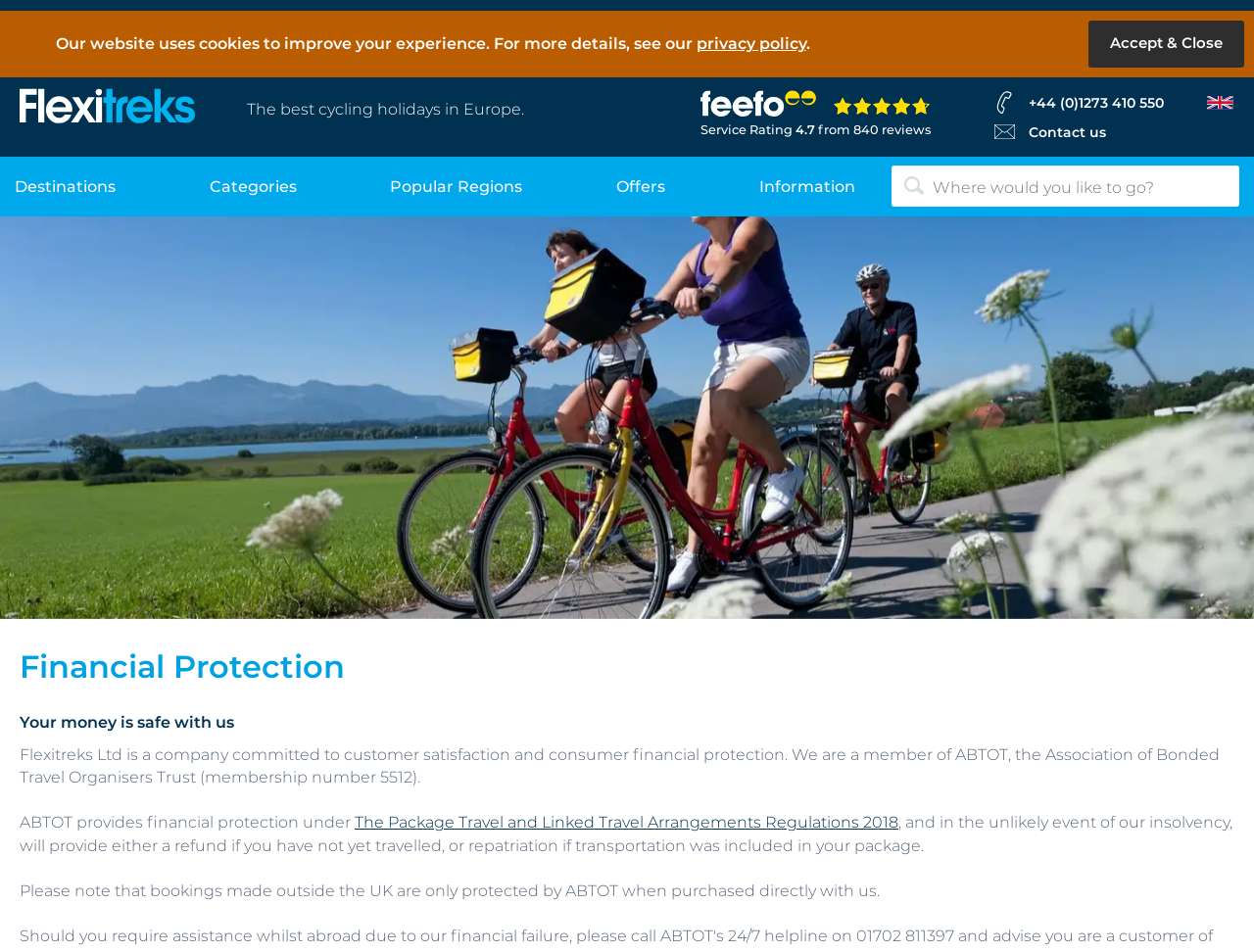Please specify the bounding box coordinates for the clickable region that will help you carry out the instruction: "Contact us".

[0.789, 0.128, 0.984, 0.149]